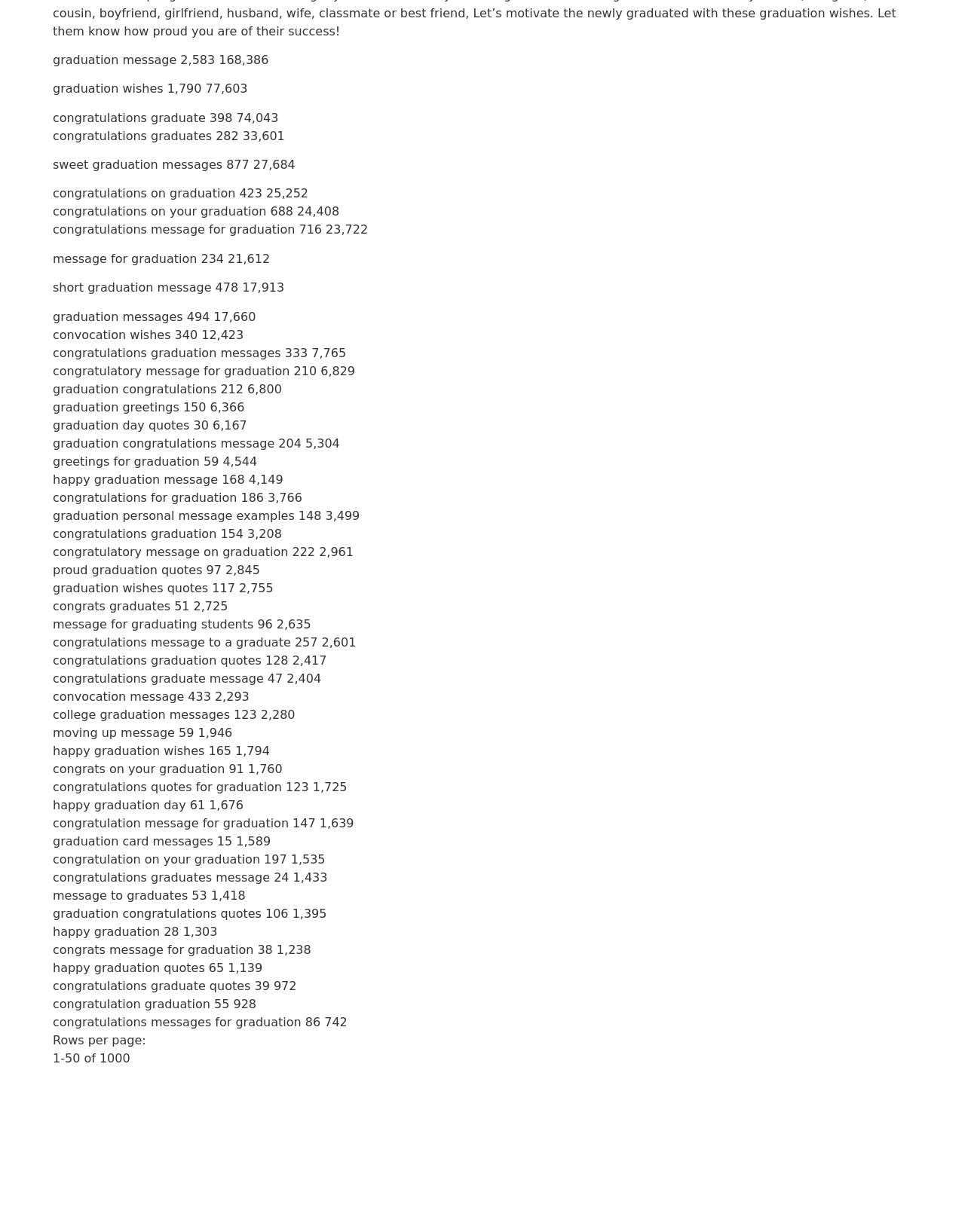Can users find more graduation messages beyond the first 50?
Look at the screenshot and provide an in-depth answer.

The static text element at the bottom of the page indicates that there are more than 50 results, with a total of 1000 results available, implying that users can find more graduation messages beyond the first 50.